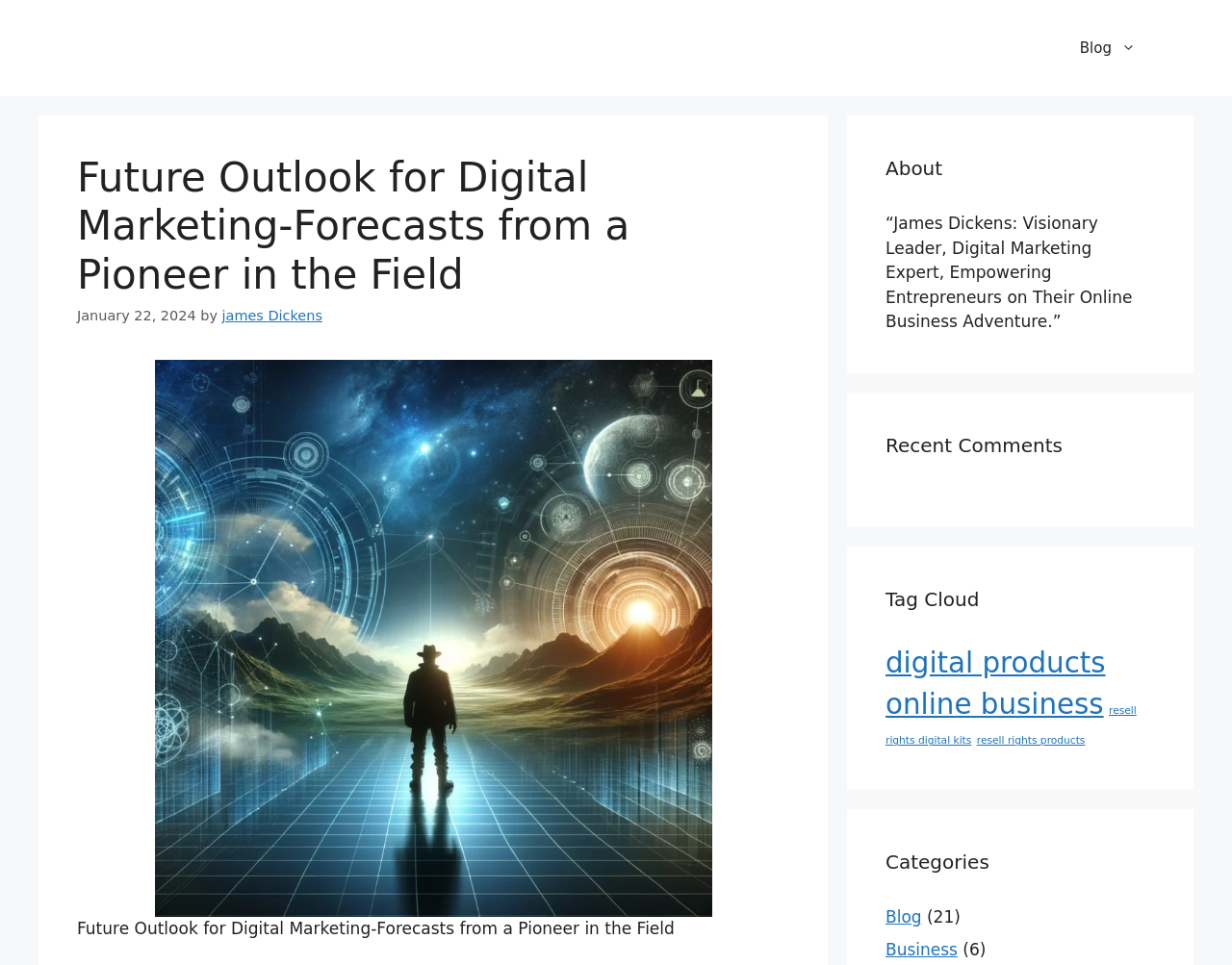How many recent comments are there?
Look at the screenshot and give a one-word or phrase answer.

Not specified